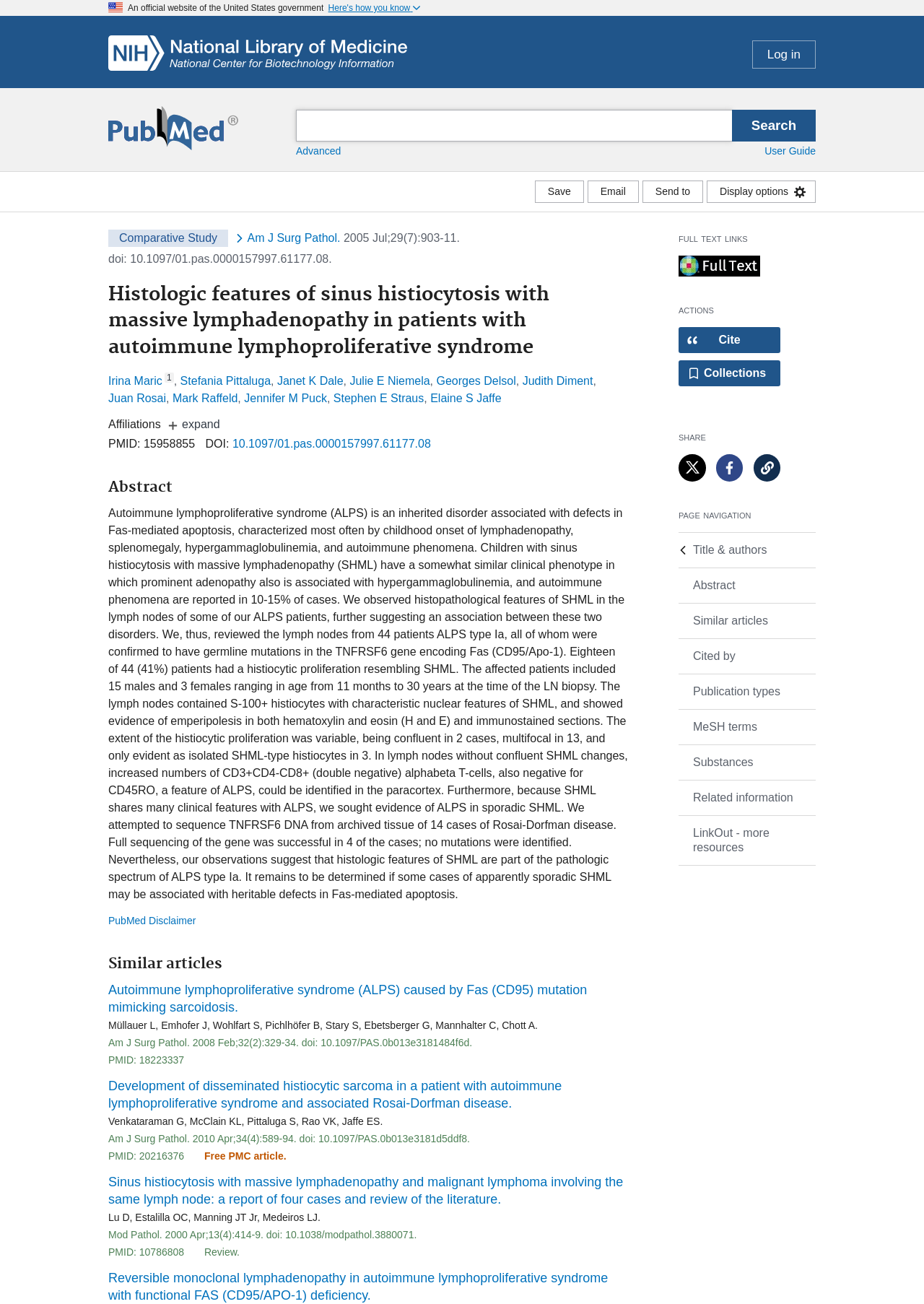Provide the bounding box coordinates for the area that should be clicked to complete the instruction: "Search for a term".

[0.305, 0.084, 0.898, 0.109]